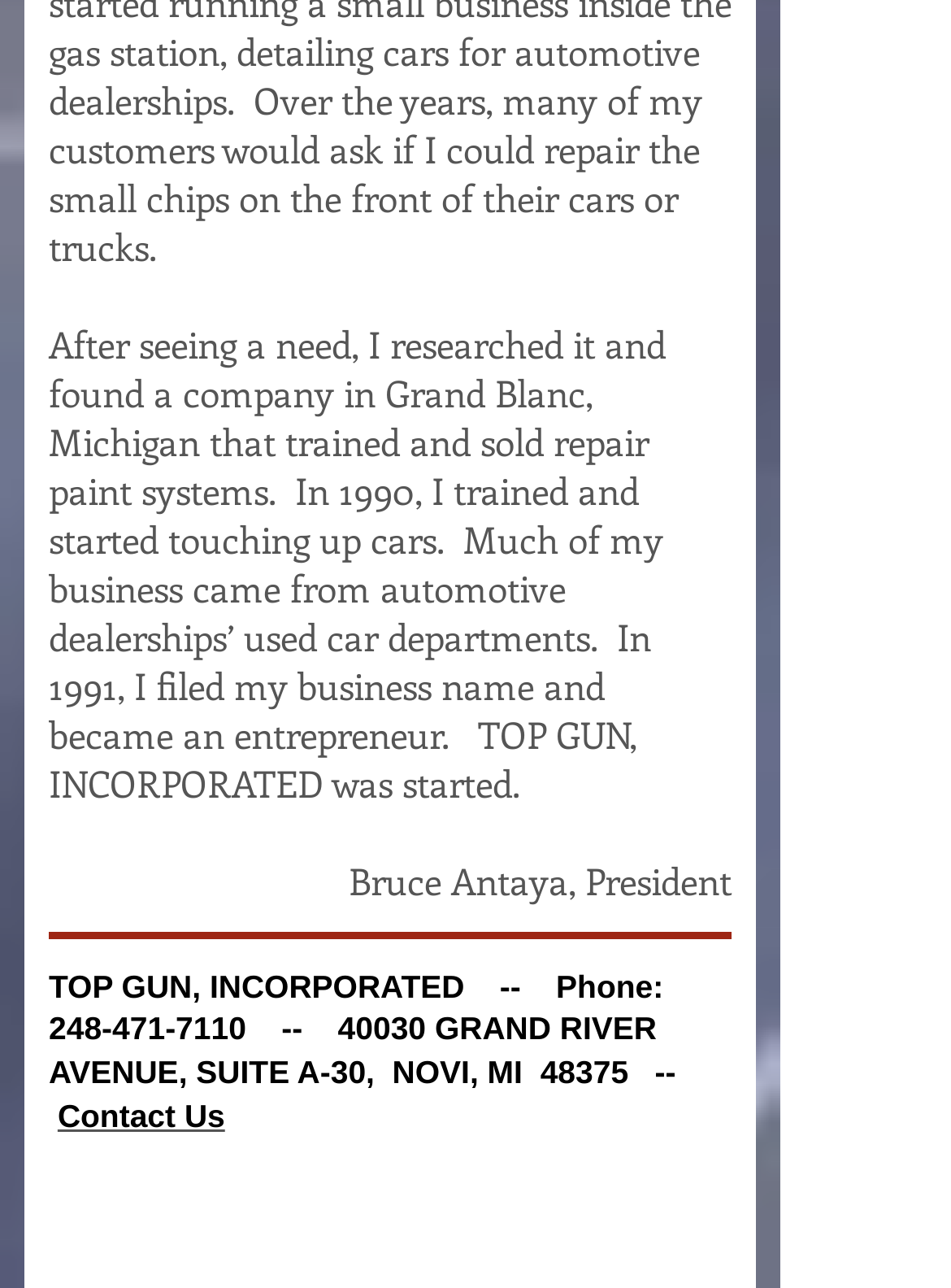Respond with a single word or phrase to the following question: What is the company name mentioned on the webpage?

TOP GUN, INCORPORATED